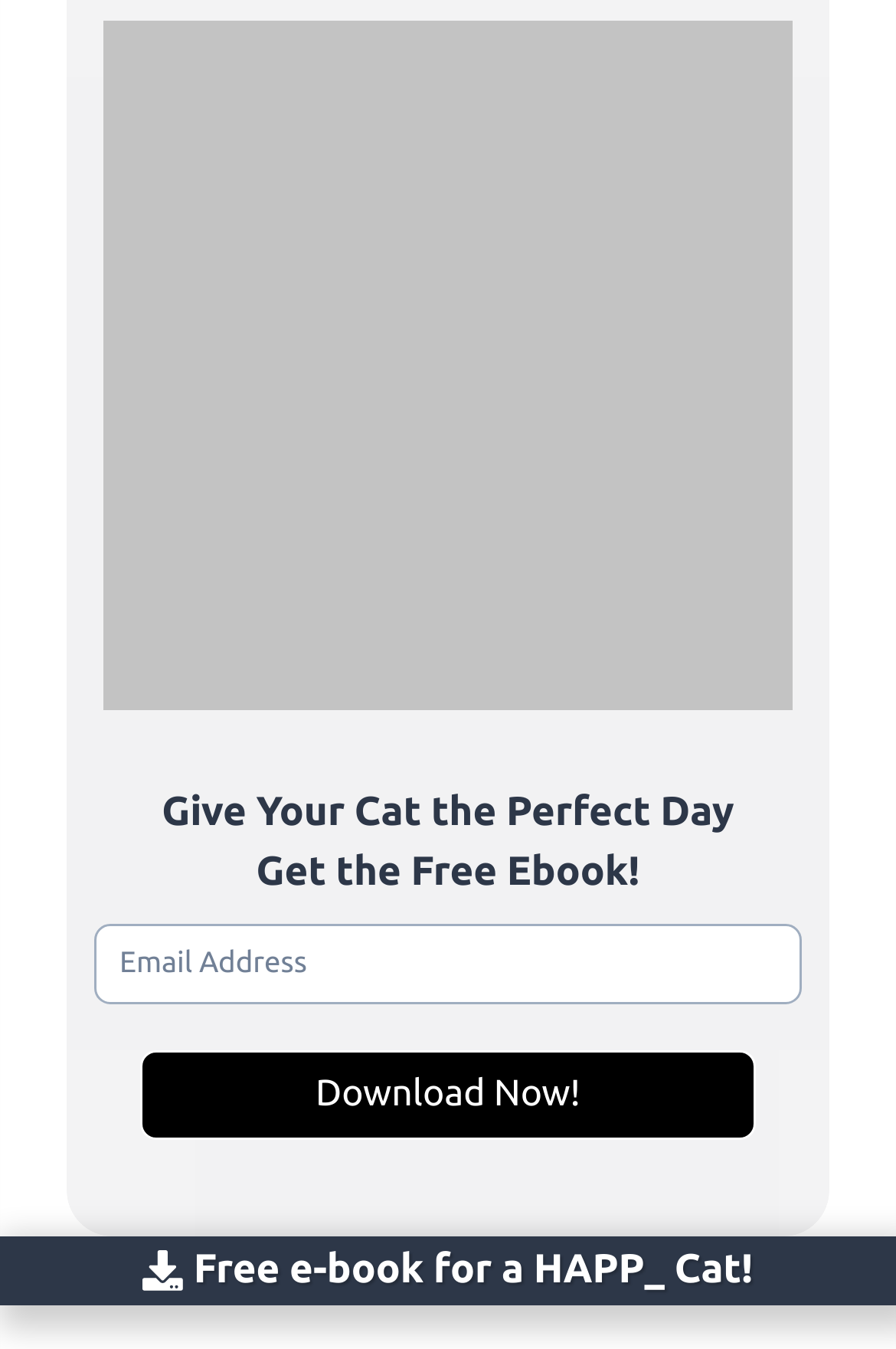Specify the bounding box coordinates of the element's area that should be clicked to execute the given instruction: "Enter email address". The coordinates should be four float numbers between 0 and 1, i.e., [left, top, right, bottom].

[0.105, 0.685, 0.895, 0.745]